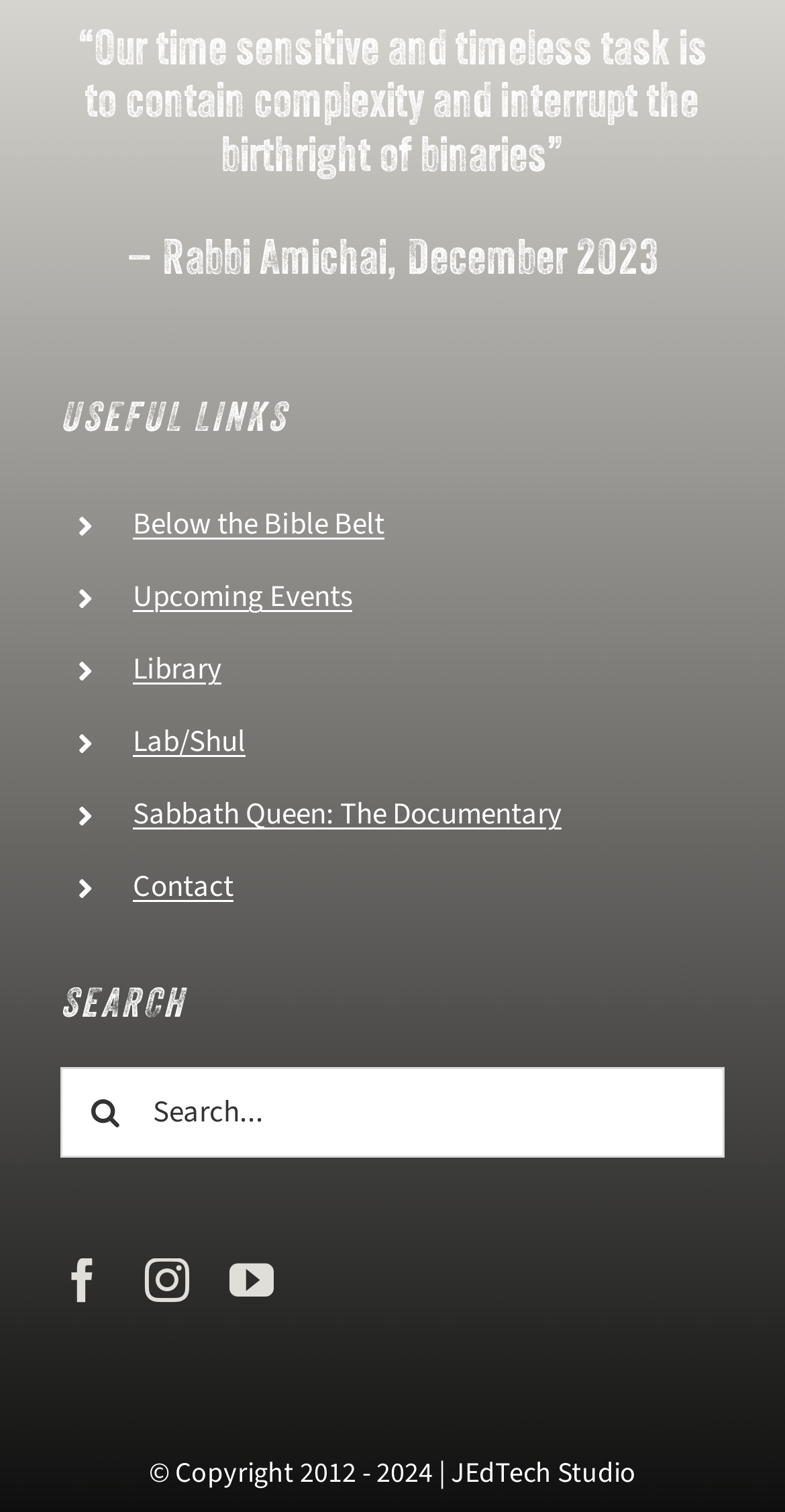Locate the bounding box coordinates of the clickable region necessary to complete the following instruction: "Back to top". Provide the coordinates in the format of four float numbers between 0 and 1, i.e., [left, top, right, bottom].

None